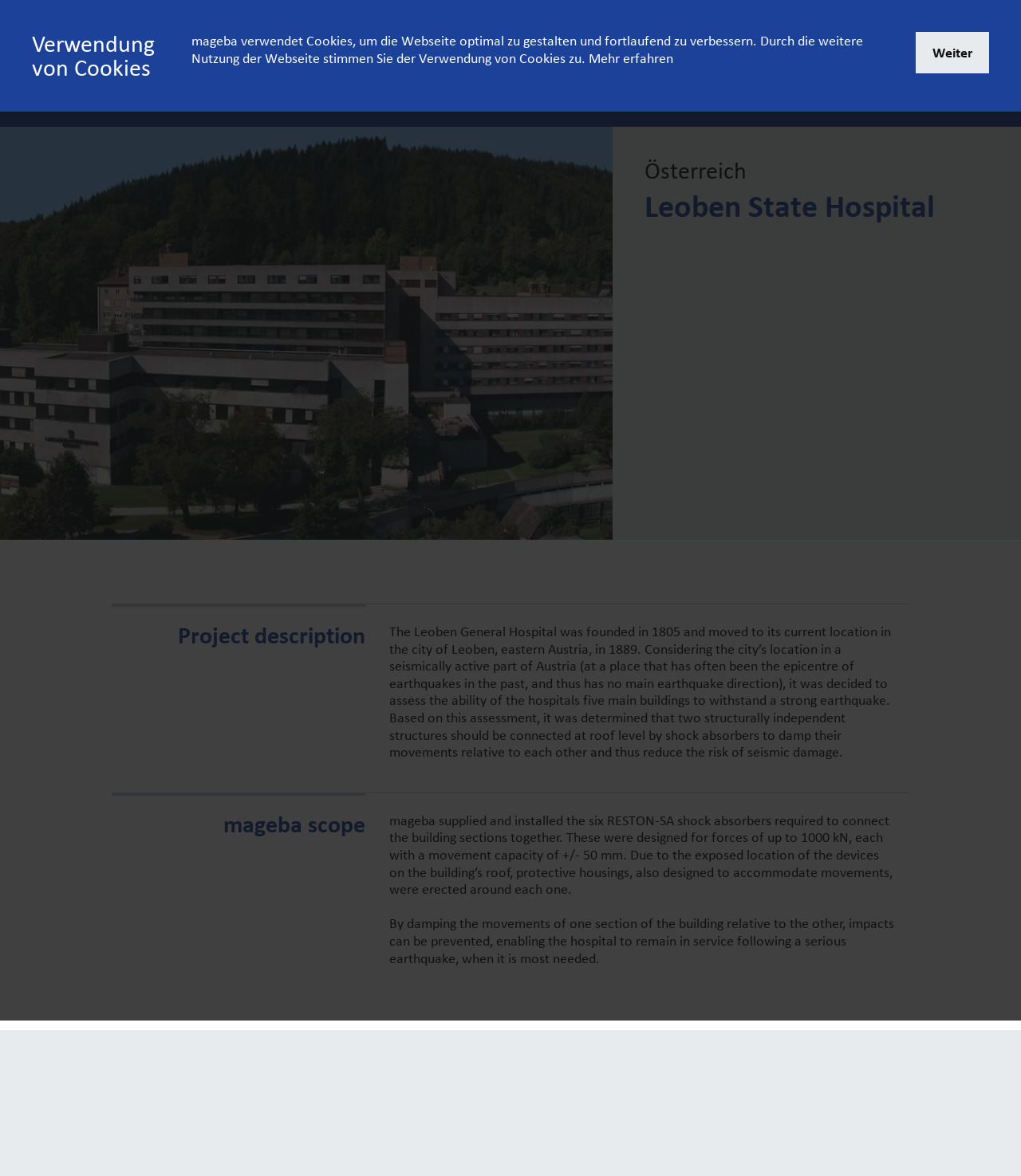What is the name of the hospital described on this webpage?
Deliver a detailed and extensive answer to the question.

I found the answer by looking at the heading elements on the webpage, specifically the one that says 'Leoben State Hospital' which is located below the main image.